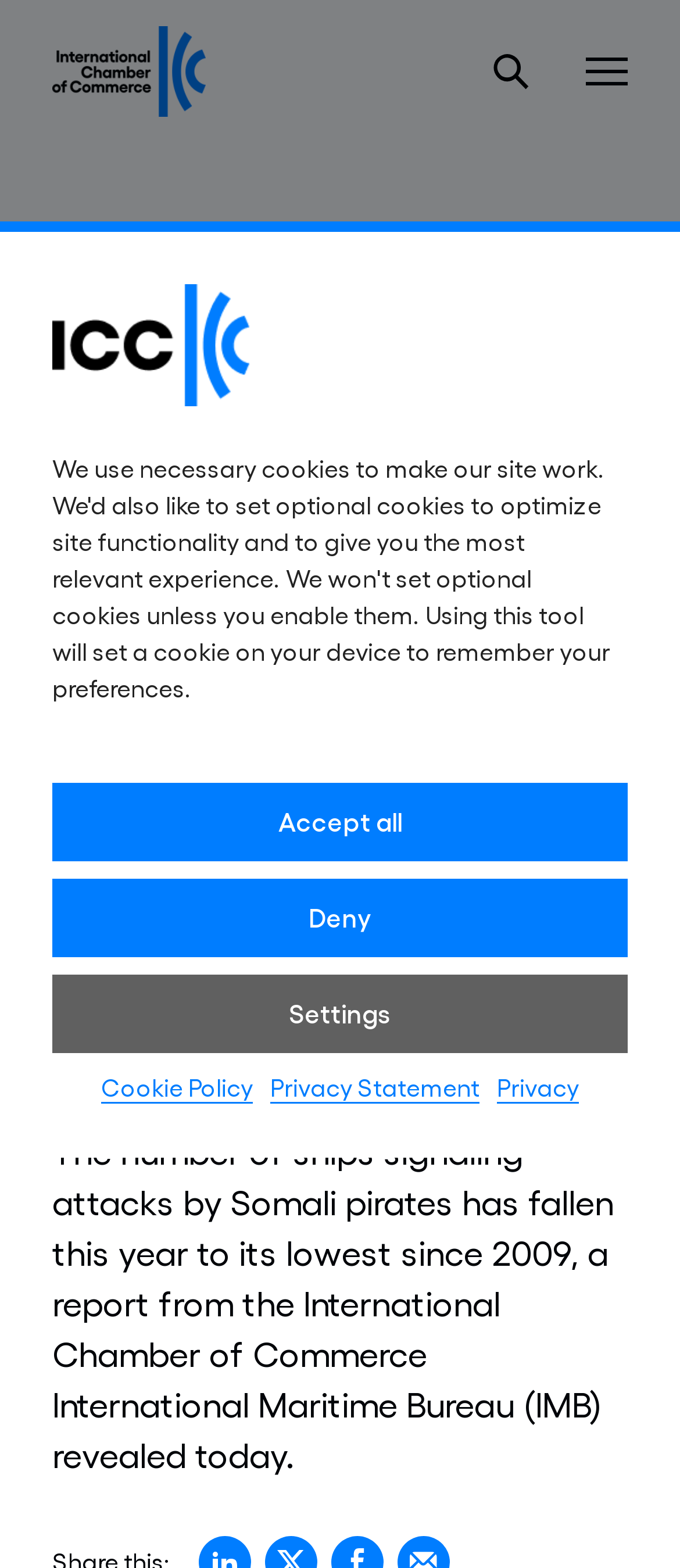Find the bounding box coordinates for the element that must be clicked to complete the instruction: "Open the menu". The coordinates should be four float numbers between 0 and 1, indicated as [left, top, right, bottom].

[0.841, 0.023, 0.944, 0.068]